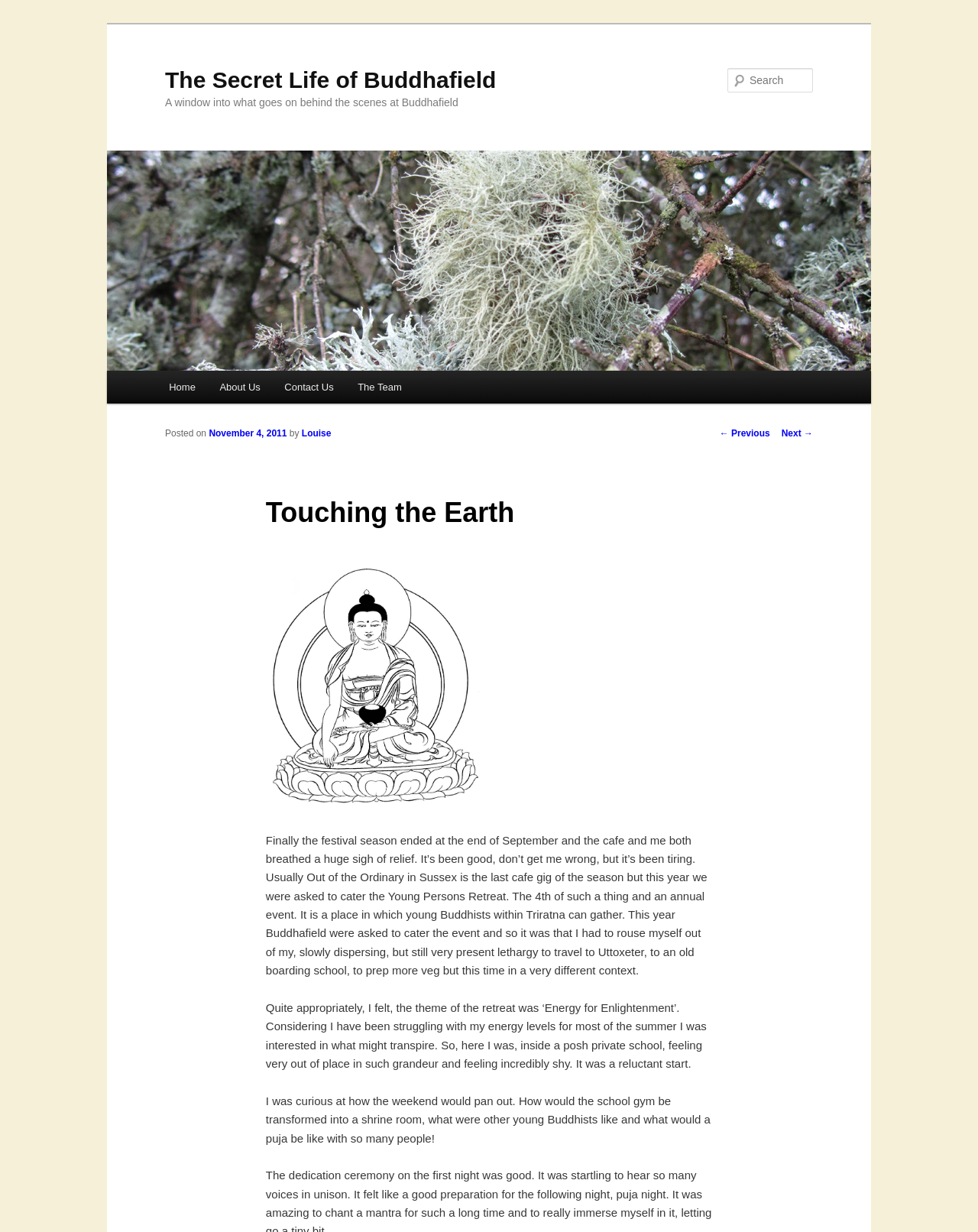What is the purpose of the textbox?
Look at the image and respond with a one-word or short phrase answer.

Search